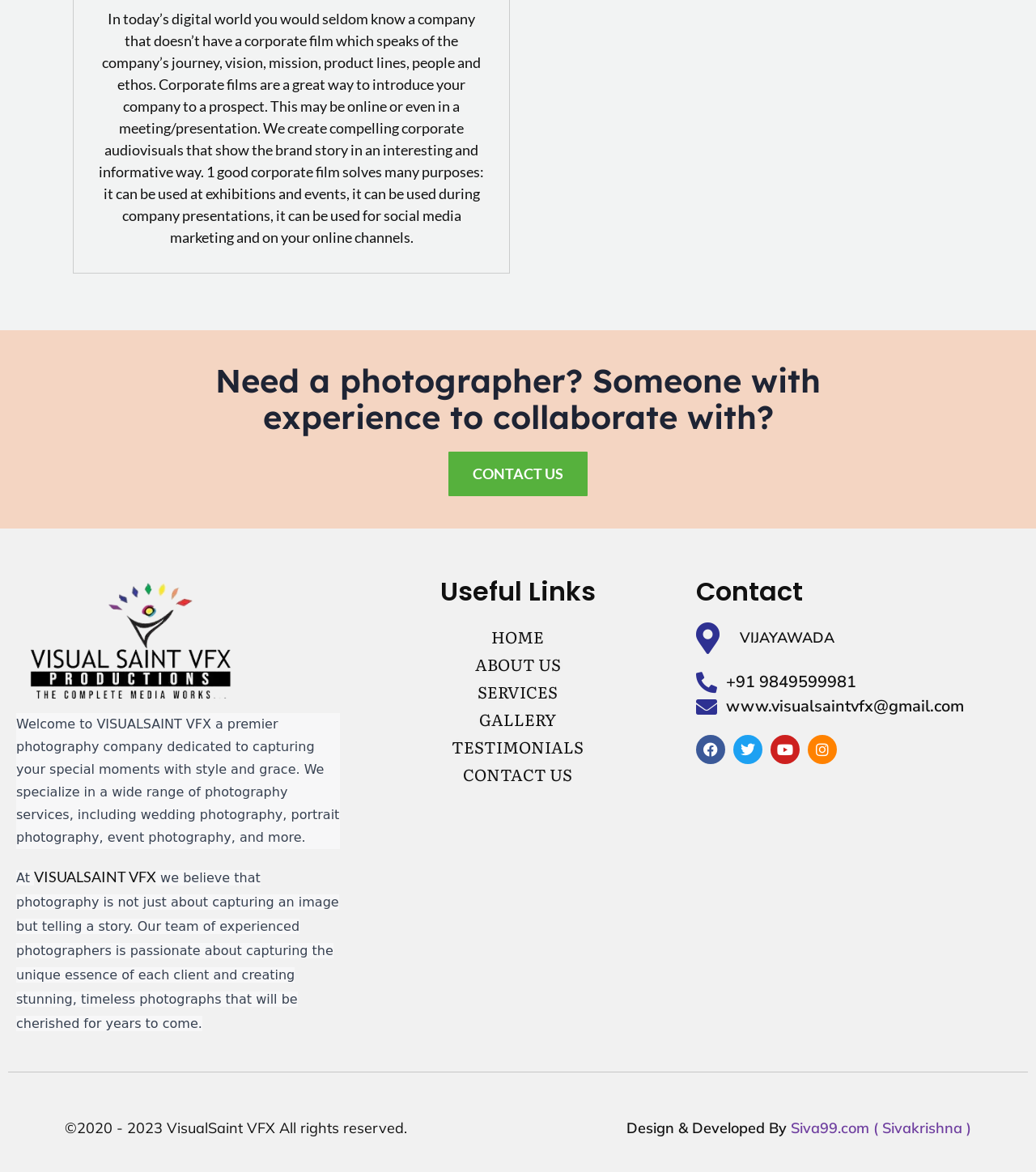Respond concisely with one word or phrase to the following query:
What is the name of the designer of the webpage?

Sivakrishna